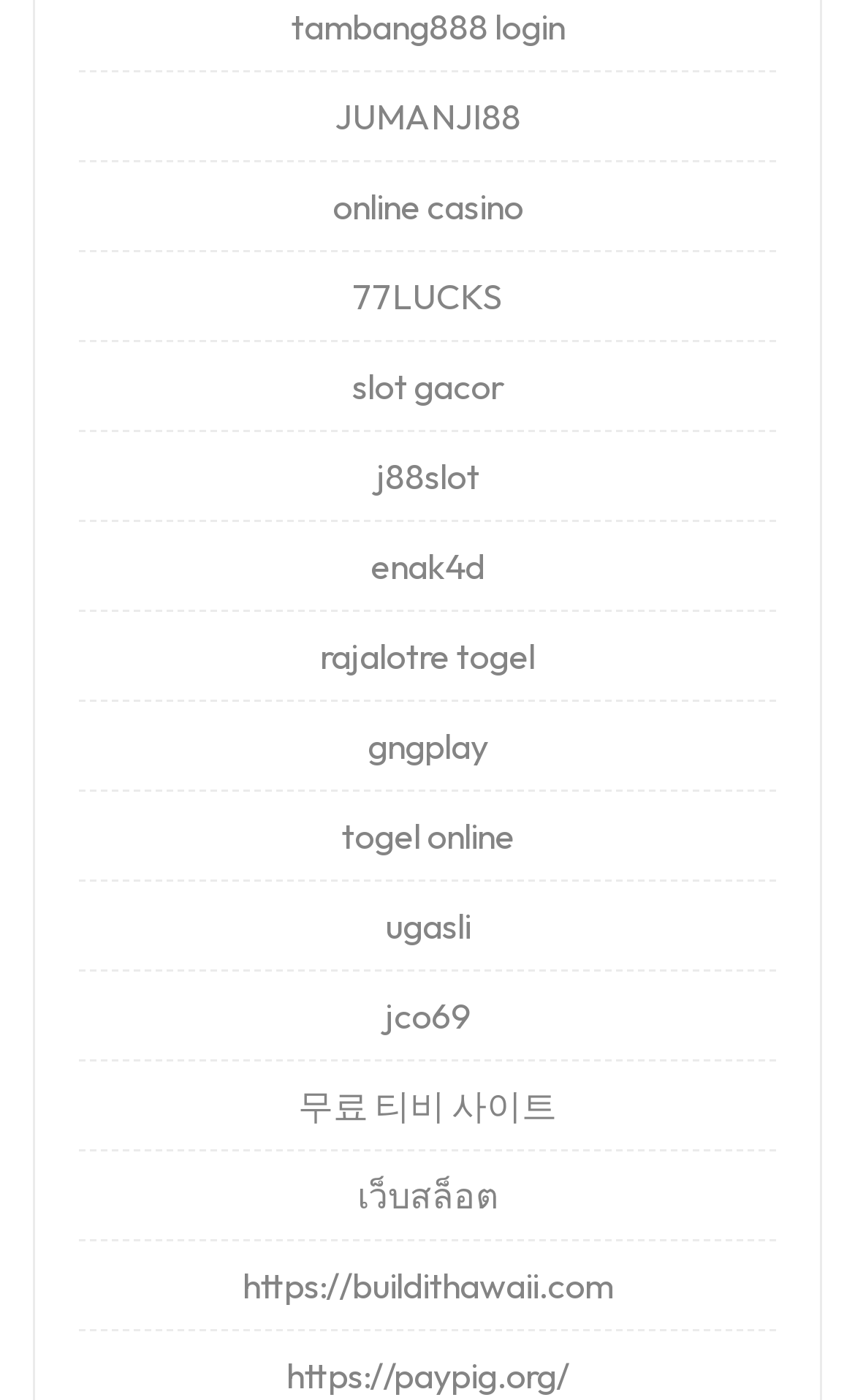Give a concise answer using one word or a phrase to the following question:
Is there a link with Korean text on the webpage?

yes